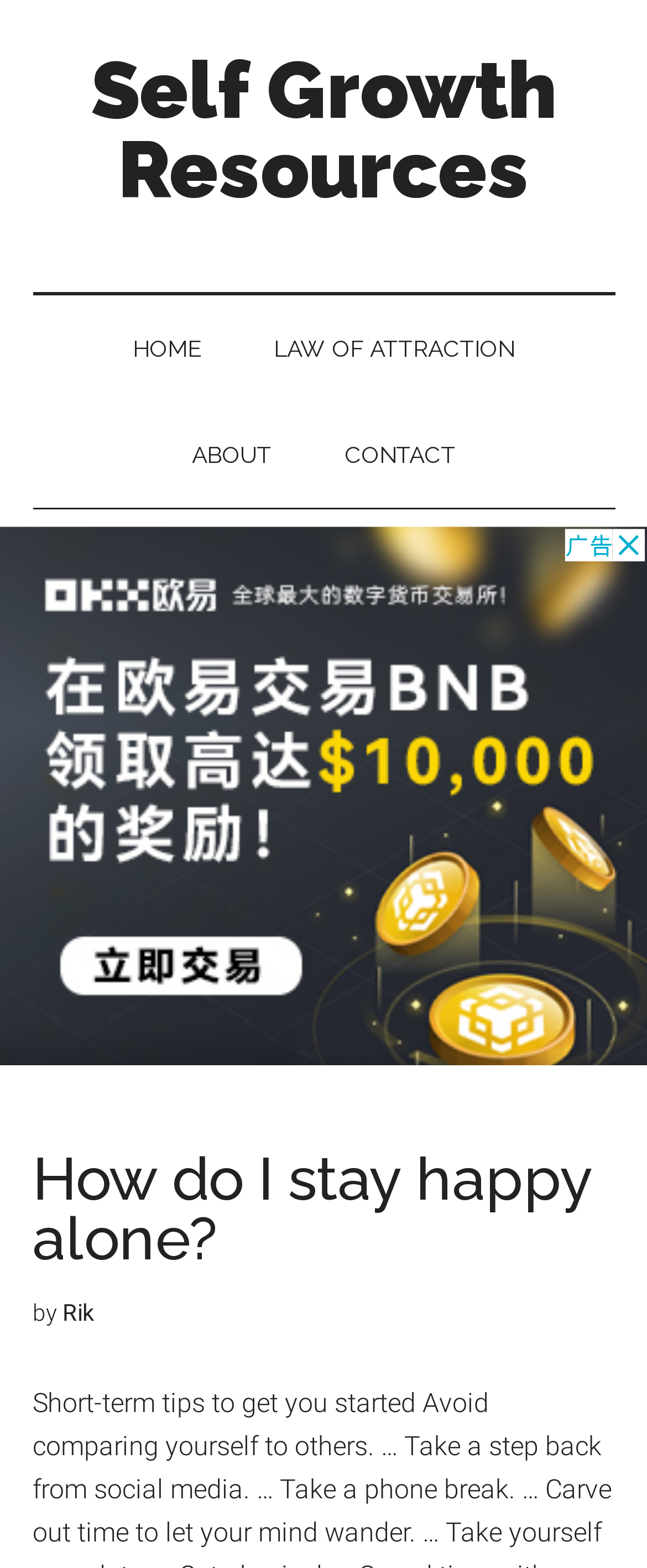Provide a brief response using a word or short phrase to this question:
What is the topic of the article?

Staying happy alone